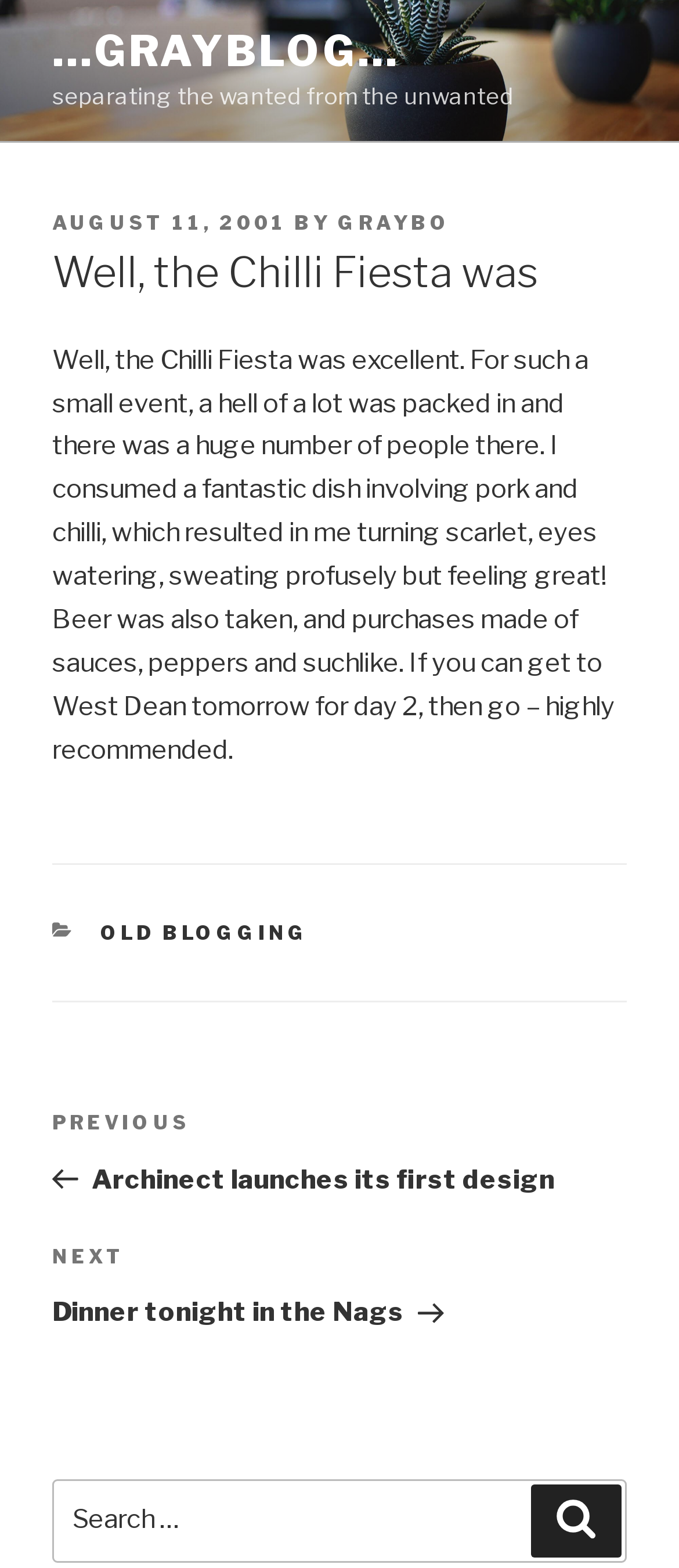Using the elements shown in the image, answer the question comprehensively: What is the event being described in the post?

I found the event being described in the post by reading the text 'Well, the Chilli Fiesta was excellent...' which is the main content of the post.